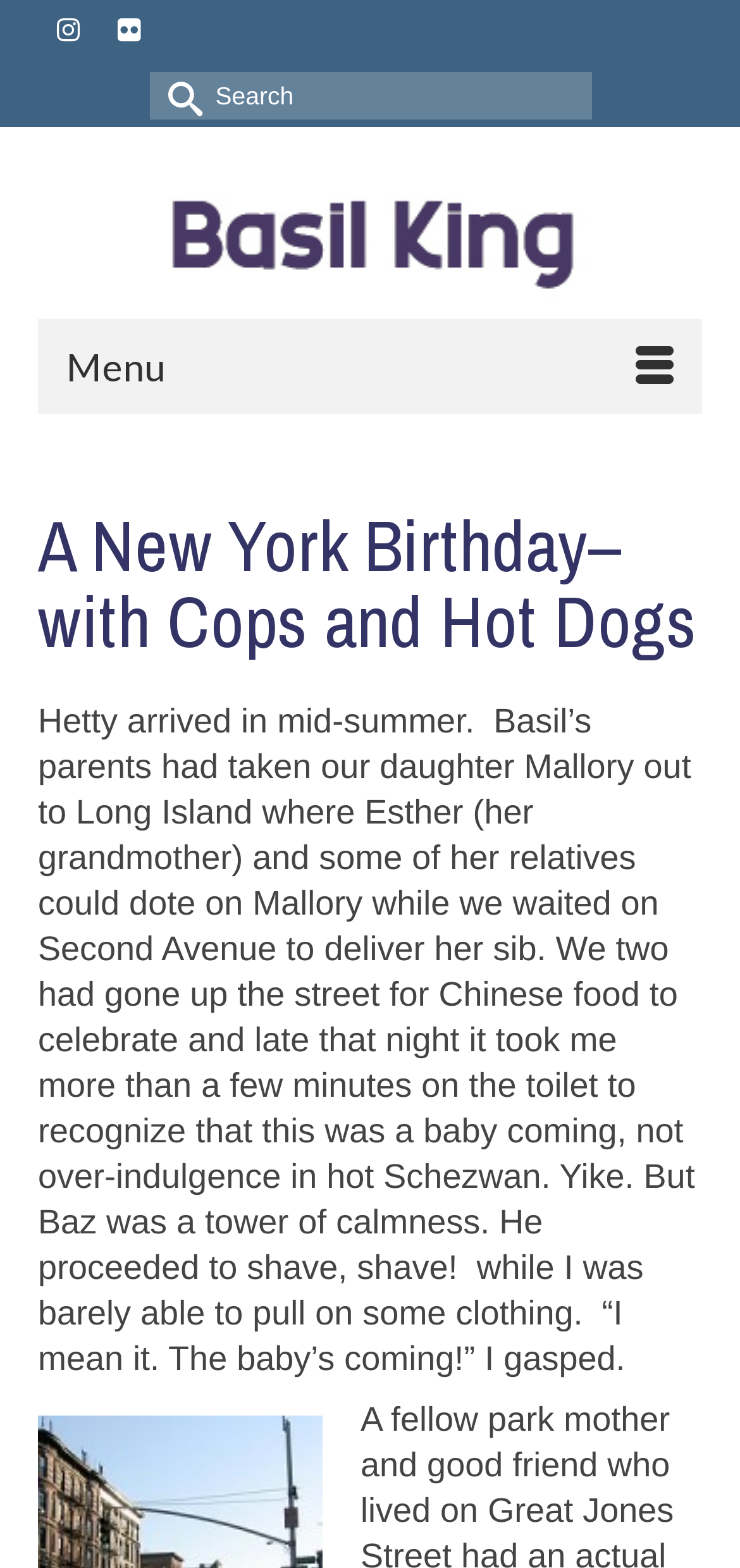Explain the contents of the webpage comprehensively.

The webpage appears to be a blog post or article titled "A New York Birthday–with Cops and Hot Dogs" by Basil King. At the top left corner, there are two links, likely social media icons, and a search bar with a submit button next to it. The search bar is accompanied by a label "Search for:".

Below the search bar, there is a prominent link to the author's name, Basil King, which spans almost the entire width of the page. Underneath the author's name, there is a button labeled "Menu" that, when clicked, reveals a header section.

The main content of the page is a long paragraph of text that describes a personal anecdote about the birth of a child. The text is divided into several sentences and is positioned below the menu button. The paragraph starts with "Hetty arrived in mid-summer..." and continues to describe the events leading up to the birth of the child.

There are no images on the page, and the overall layout is focused on presenting the text-based content.